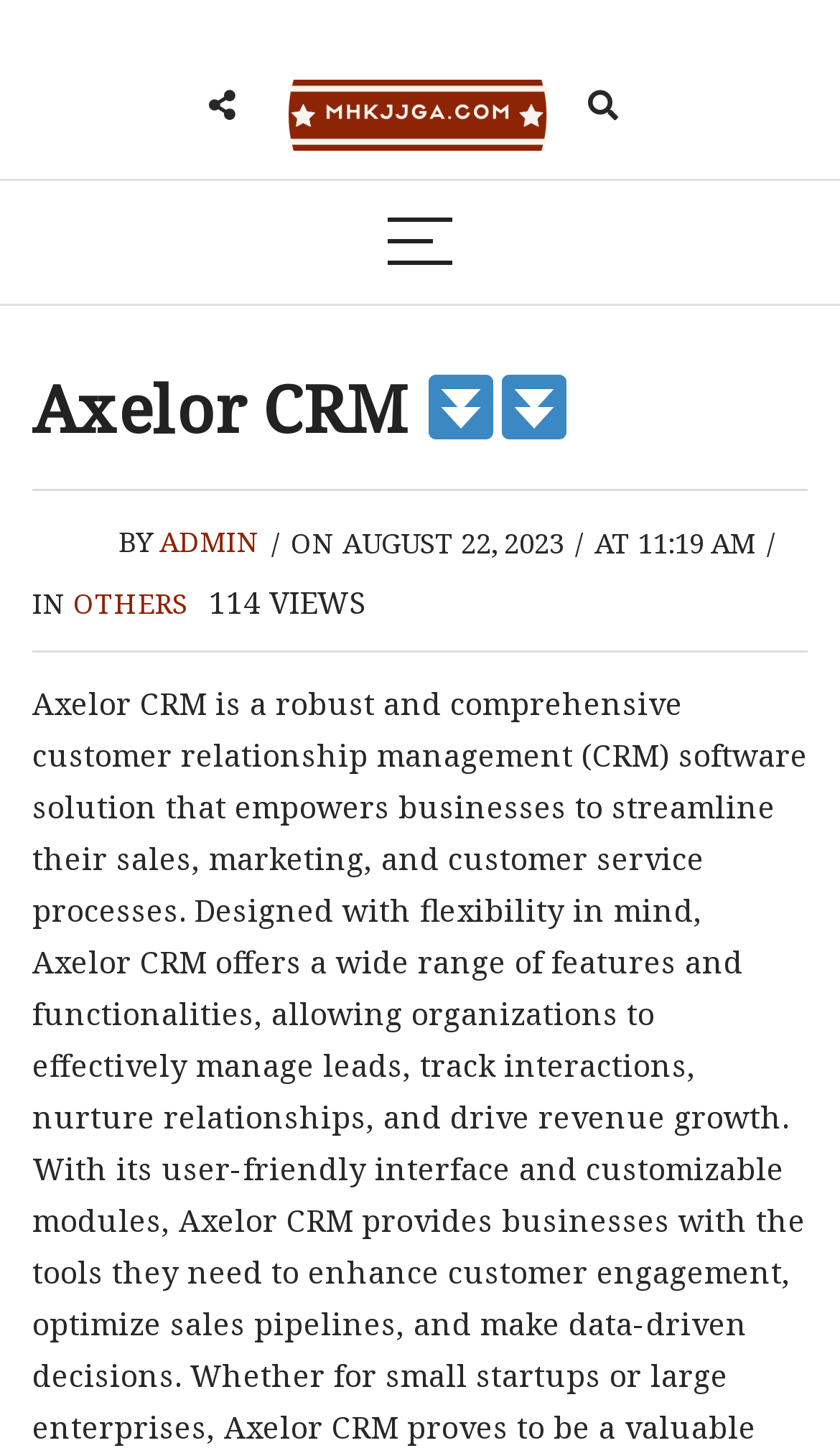Who is the author of the latest article?
Refer to the image and give a detailed answer to the question.

The author of the latest article can be found in the header section of the webpage, where it is written as 'BY ADMIN' followed by the date and time of the article.